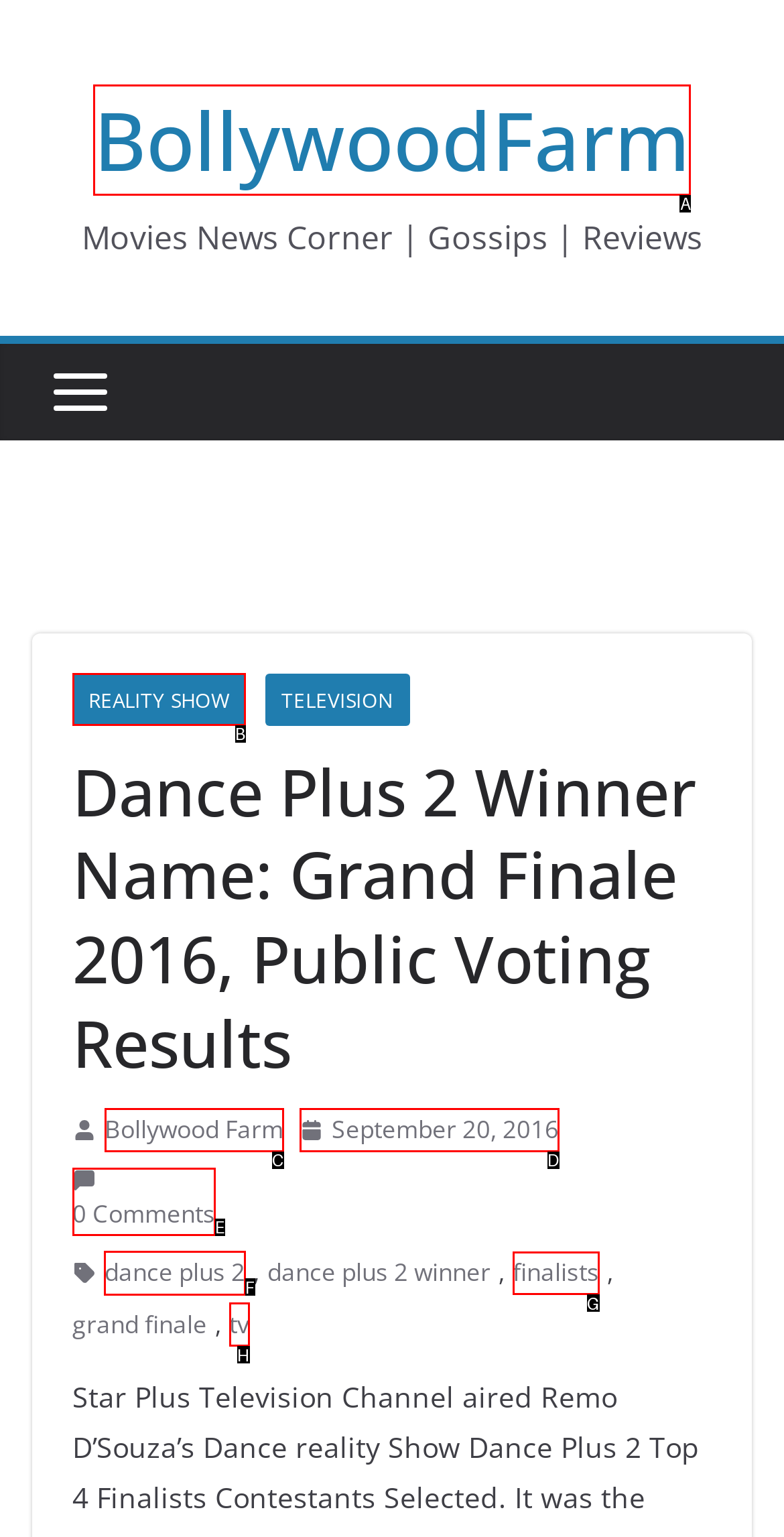Identify the correct UI element to click on to achieve the task: Check the 'dance plus 2' link. Provide the letter of the appropriate element directly from the available choices.

F